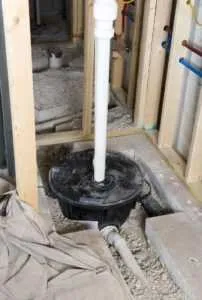Describe all the visual components present in the image.

The image depicts a sump pump installation in a basement setting. At the center, a black sump basin is visible, designed to collect excess water, while a white discharge pipe extends upward from the basin. This setup is crucial for preventing water accumulation in basements, particularly in areas prone to flooding. The surroundings include exposed framing, indicating an ongoing construction or renovation project, with gravel and other construction materials visible on the floor. Proper installation and maintenance of the sump pump are emphasized for effective drainage and safeguarding the home from water damage.